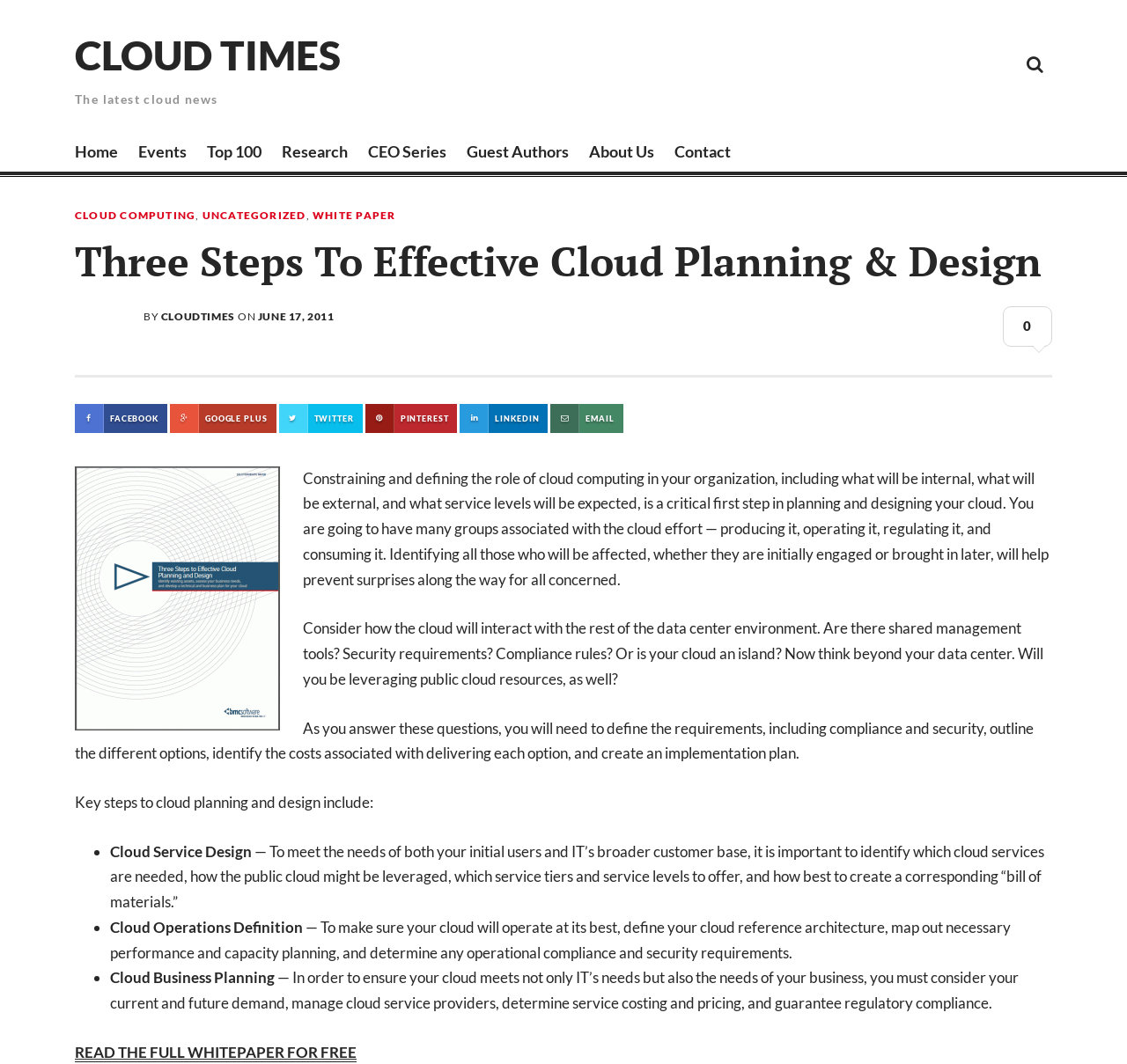Detail the various sections and features present on the webpage.

The webpage is titled "Three Steps To Effective Cloud Planning & Design – Cloud Times" and appears to be an article or blog post about cloud computing. At the top of the page, there is a heading "CLOUD TIMES" followed by a link to the same text. Below this, there is a heading "The latest cloud news" and a series of links to various cloud-related topics, including "Cloud Storage", "Google", "Cloud Providers", and "Cloud Security".

To the right of these links, there is a section with several social media links, including Facebook, Google Plus, Twitter, Pinterest, LinkedIn, and Email. Below this, there is a large block of text that appears to be the main content of the article. The text is divided into three sections, each describing a step in the cloud planning and design process.

The first section discusses the importance of defining the role of cloud computing in an organization and identifying all stakeholders who will be affected. The second section considers how the cloud will interact with the rest of the data center environment and beyond. The third section outlines the key steps to cloud planning and design, including cloud service design, cloud operations definition, and cloud business planning.

Each of these steps is described in more detail, with bullet points and additional text explaining the importance of each step. At the bottom of the page, there is a link to "READ THE FULL WHITEPAPER FOR FREE", suggesting that the article is a summary or excerpt from a longer whitepaper on the topic.